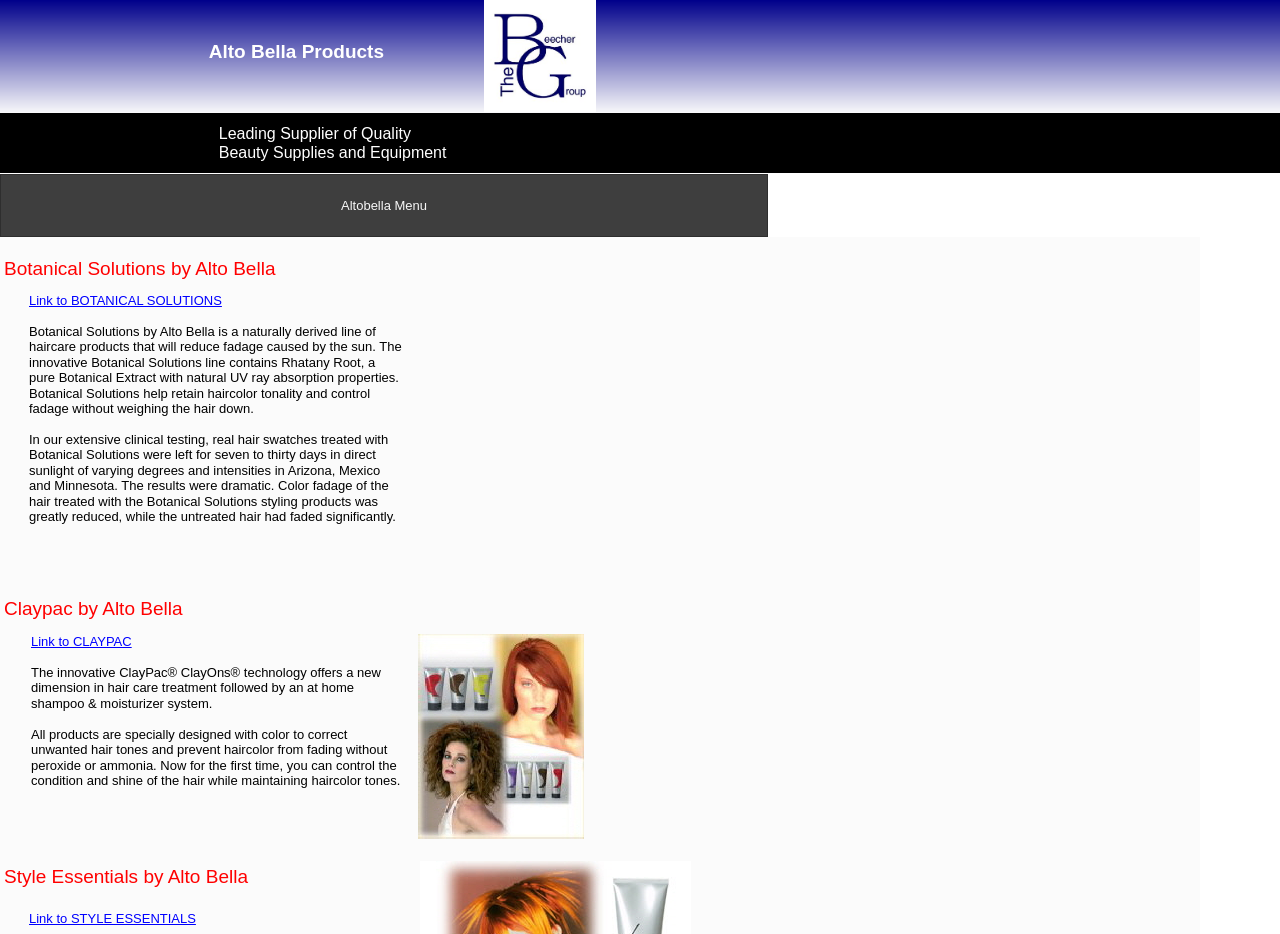What type of business is Alto Bella?
Give a one-word or short phrase answer based on the image.

Beauty supplies